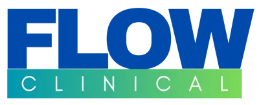Provide a thorough description of what you see in the image.

The image features the logo of FLOW CLINICAL, which is prominently displayed in a modern and professional style. The brand name "FLOW" is rendered in bold, uppercase blue letters, signifying trust and reliability, while the word "CLINICAL" is presented in a sleek, lowercase font with a gradient transition from green to blue, suggesting innovation and a forward-thinking approach in the healthcare sector. This logo embodies the company's commitment to providing progressive clinical solutions.